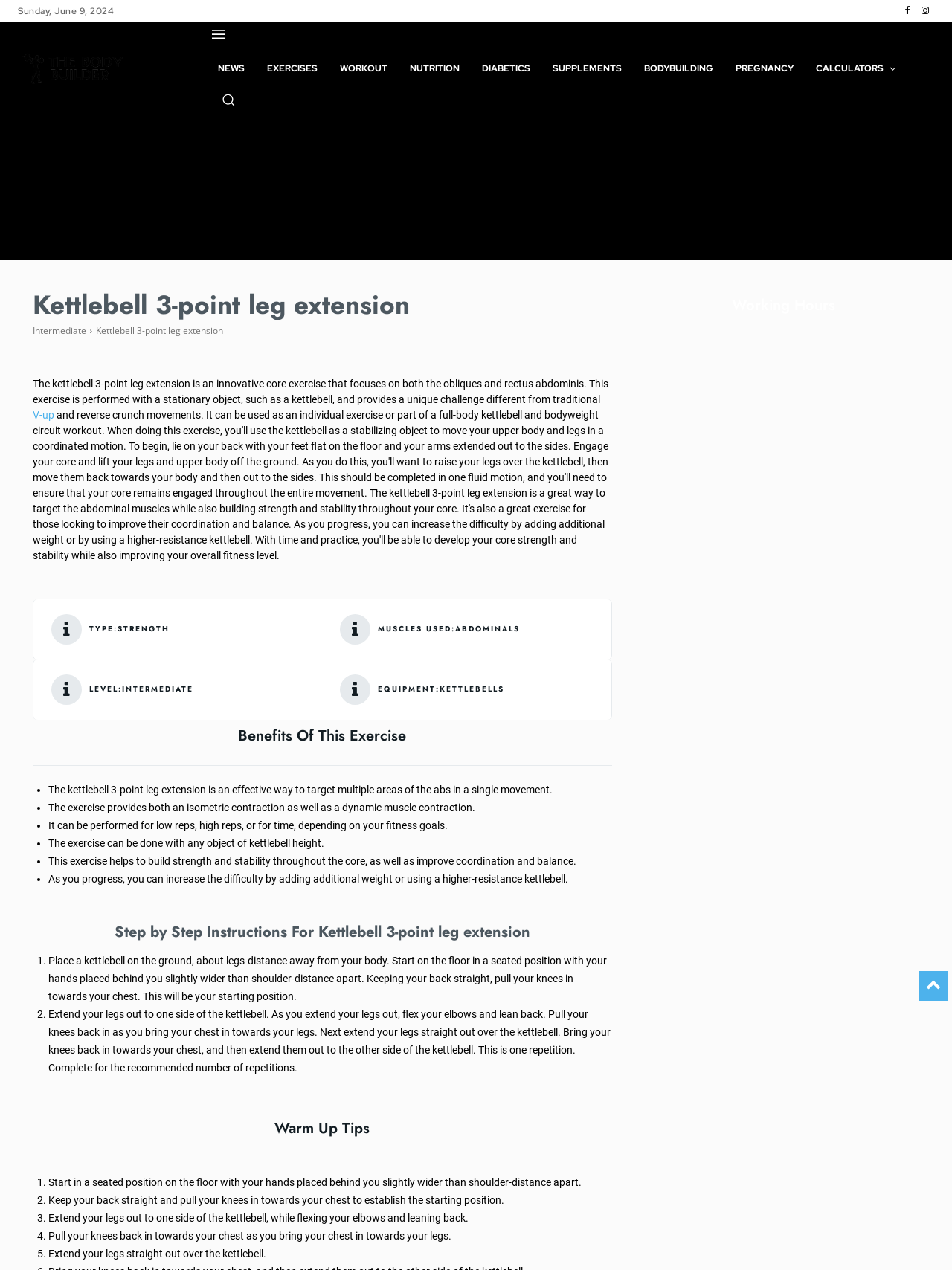Present a detailed account of what is displayed on the webpage.

This webpage is about the Kettlebell 3-point leg extension exercise, providing a comprehensive guide on how to perform it. At the top of the page, there is a logo of "The Body Builder" on the left, accompanied by a date "Sunday, June 9, 2024" and several social media links on the right. Below the logo, there is a navigation menu with links to different sections of the website, including "NEWS", "EXERCISES", "WORKOUT", "NUTRITION", and more.

The main content of the page is divided into several sections. The first section introduces the Kettlebell 3-point leg extension exercise, describing it as an innovative core exercise that targets both the obliques and rectus abdominis. There is a heading "Kettlebell 3-point leg extension" followed by a brief description of the exercise.

Below the introduction, there are several sections providing more details about the exercise, including "TYPE", "MUSCLES USED", "LEVEL", and "EQUIPMENT". These sections are presented in a table format with clear headings and concise text.

The next section is "Benefits Of This Exercise", which lists five benefits of performing the Kettlebell 3-point leg extension exercise. Each benefit is presented as a bullet point with a brief description.

Following the benefits section, there is a step-by-step guide on how to perform the exercise, titled "Step by Step Instructions For Kettlebell 3-point leg extension". This section is divided into numbered steps, each with a brief description and instructions on how to perform the exercise.

Finally, there is a "Warm Up Tips" section, which provides five tips on how to warm up before performing the exercise. Each tip is presented as a numbered list with a brief description.

Throughout the page, there are several headings and subheadings that help to organize the content and make it easy to read. The text is concise and informative, providing a clear guide on how to perform the Kettlebell 3-point leg extension exercise.